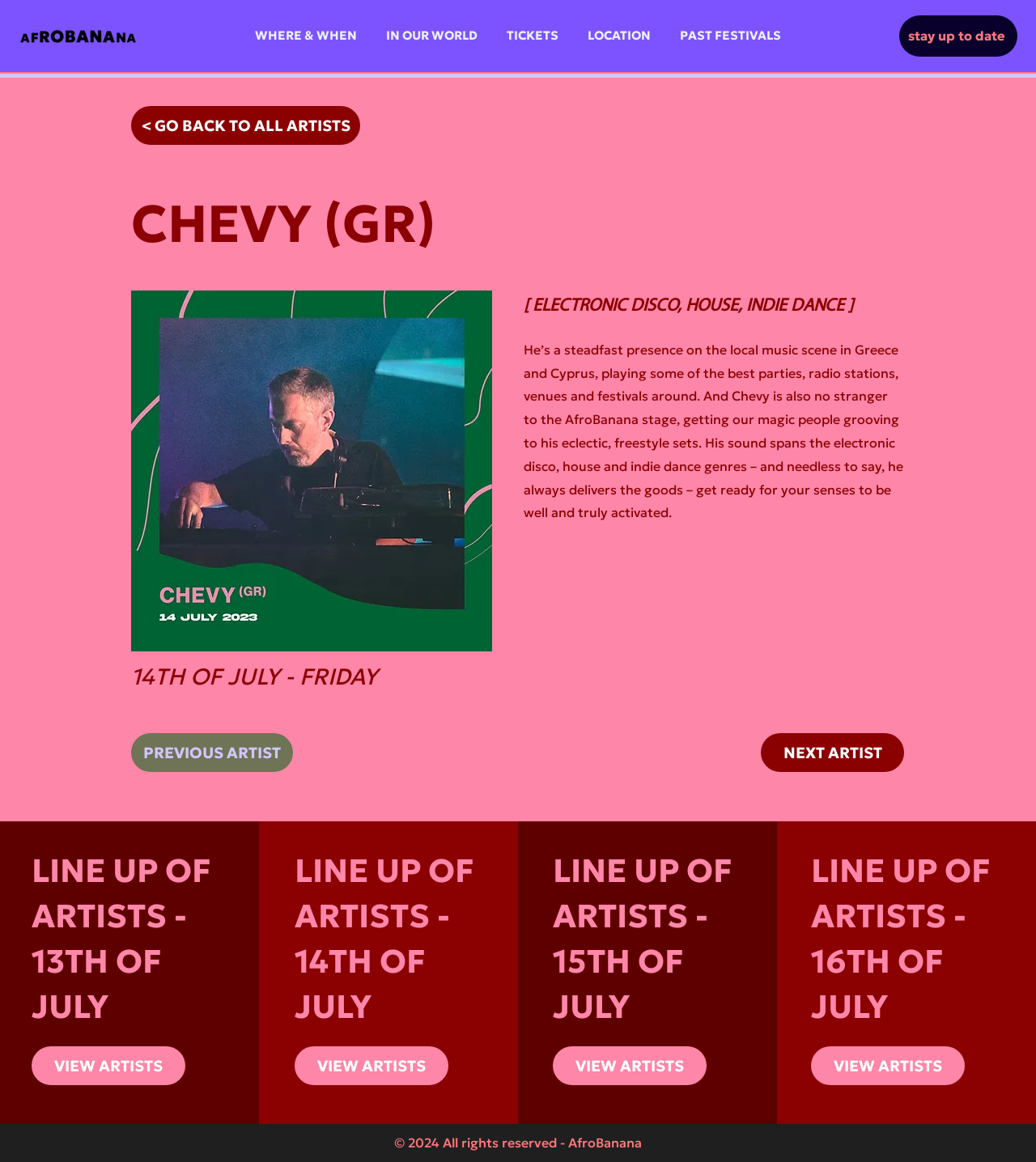Determine the bounding box coordinates of the clickable region to carry out the instruction: "stay up to date".

[0.868, 0.013, 0.982, 0.049]